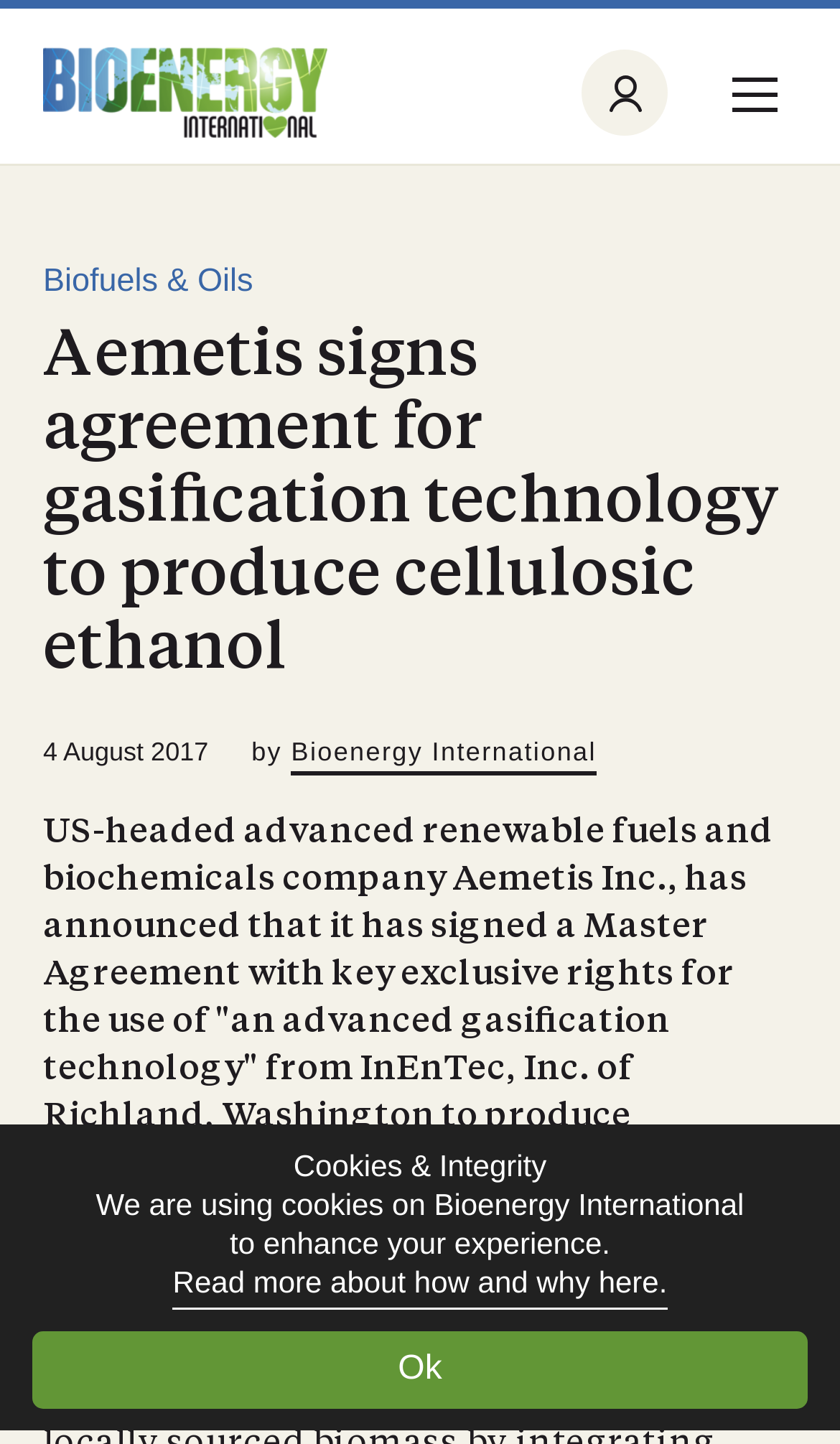Based on the provided description, "alt="Bioenergy International"", find the bounding box of the corresponding UI element in the screenshot.

[0.051, 0.033, 0.39, 0.095]